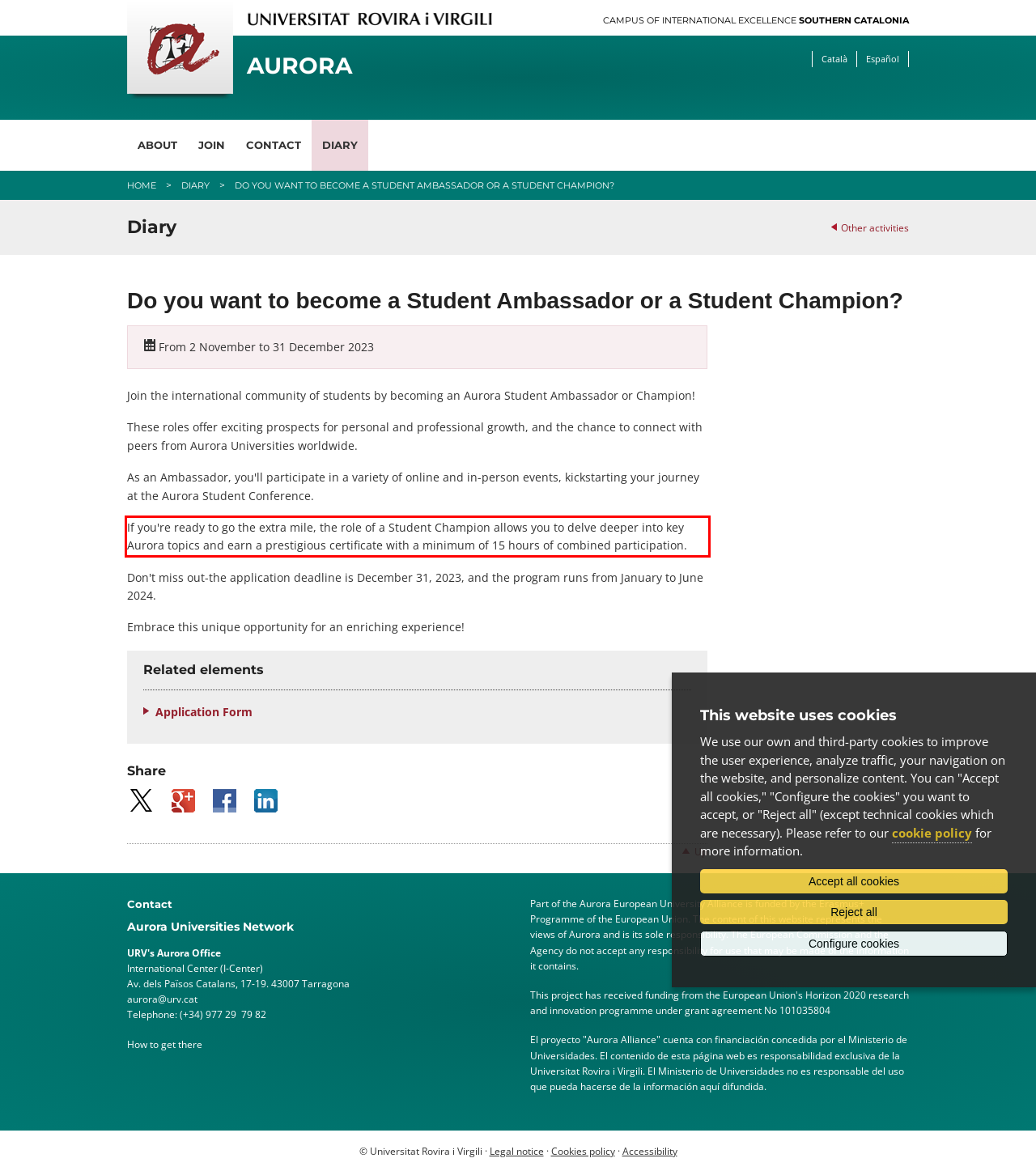Look at the screenshot of the webpage, locate the red rectangle bounding box, and generate the text content that it contains.

If you're ready to go the extra mile, the role of a Student Champion allows you to delve deeper into key Aurora topics and earn a prestigious certificate with a minimum of 15 hours of combined participation.